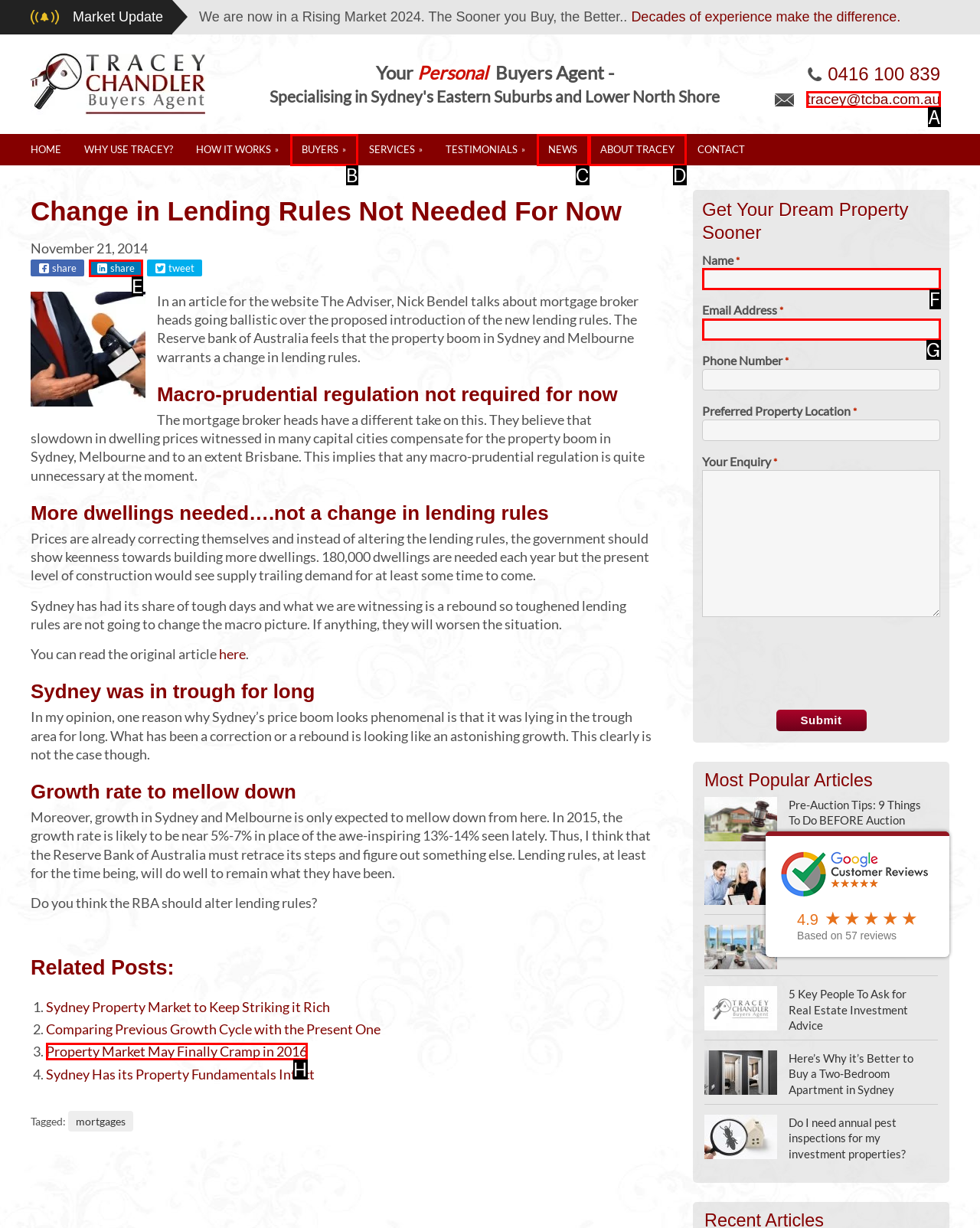Identify the letter of the option that best matches the following description: About Tracey. Respond with the letter directly.

D